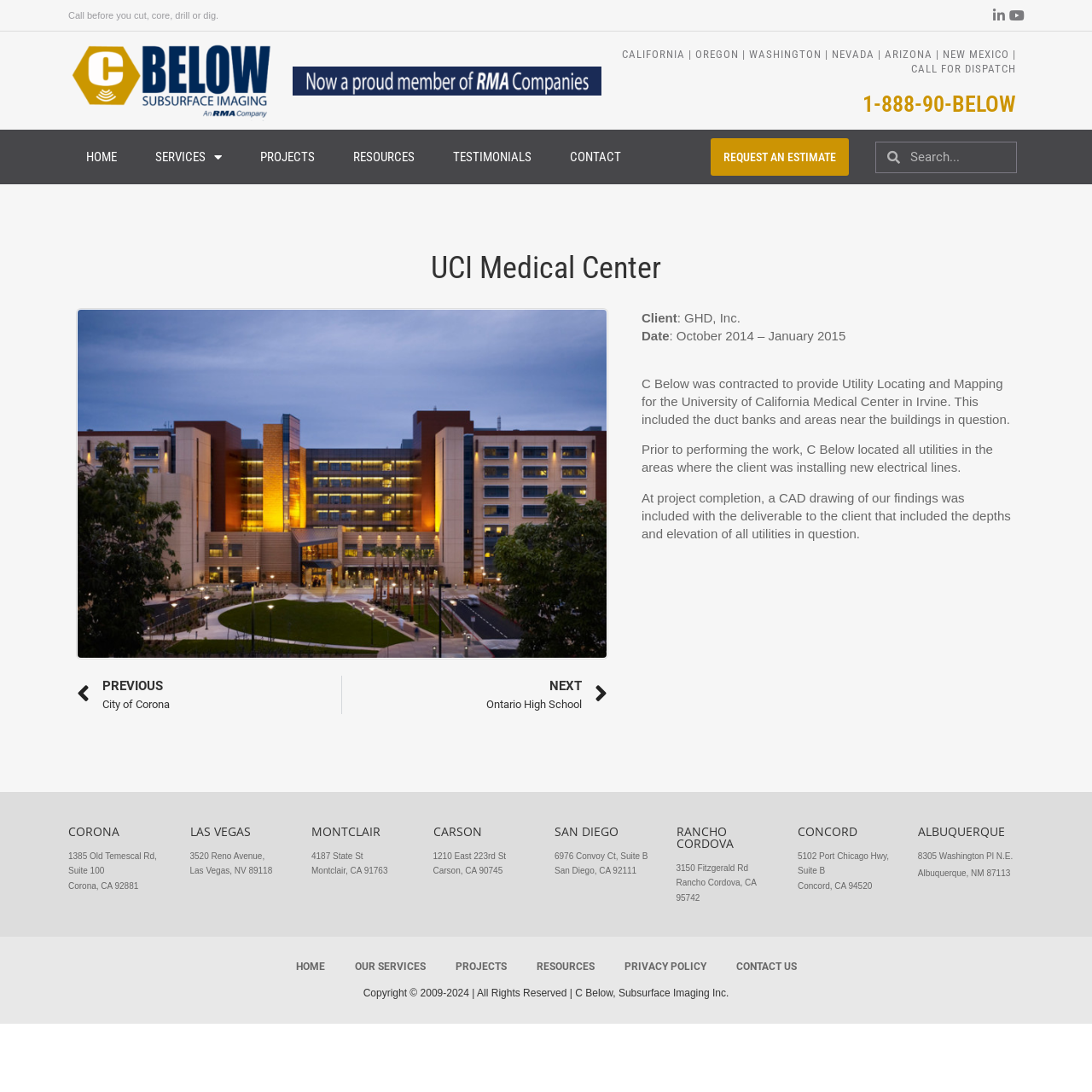What is the deliverable that C Below provided to the client?
Offer a detailed and exhaustive answer to the question.

The deliverable that C Below provided to the client can be inferred from the text 'At project completion, a CAD drawing of our findings was included with the deliverable to the client that included the depths and elevation of all utilities in question'.